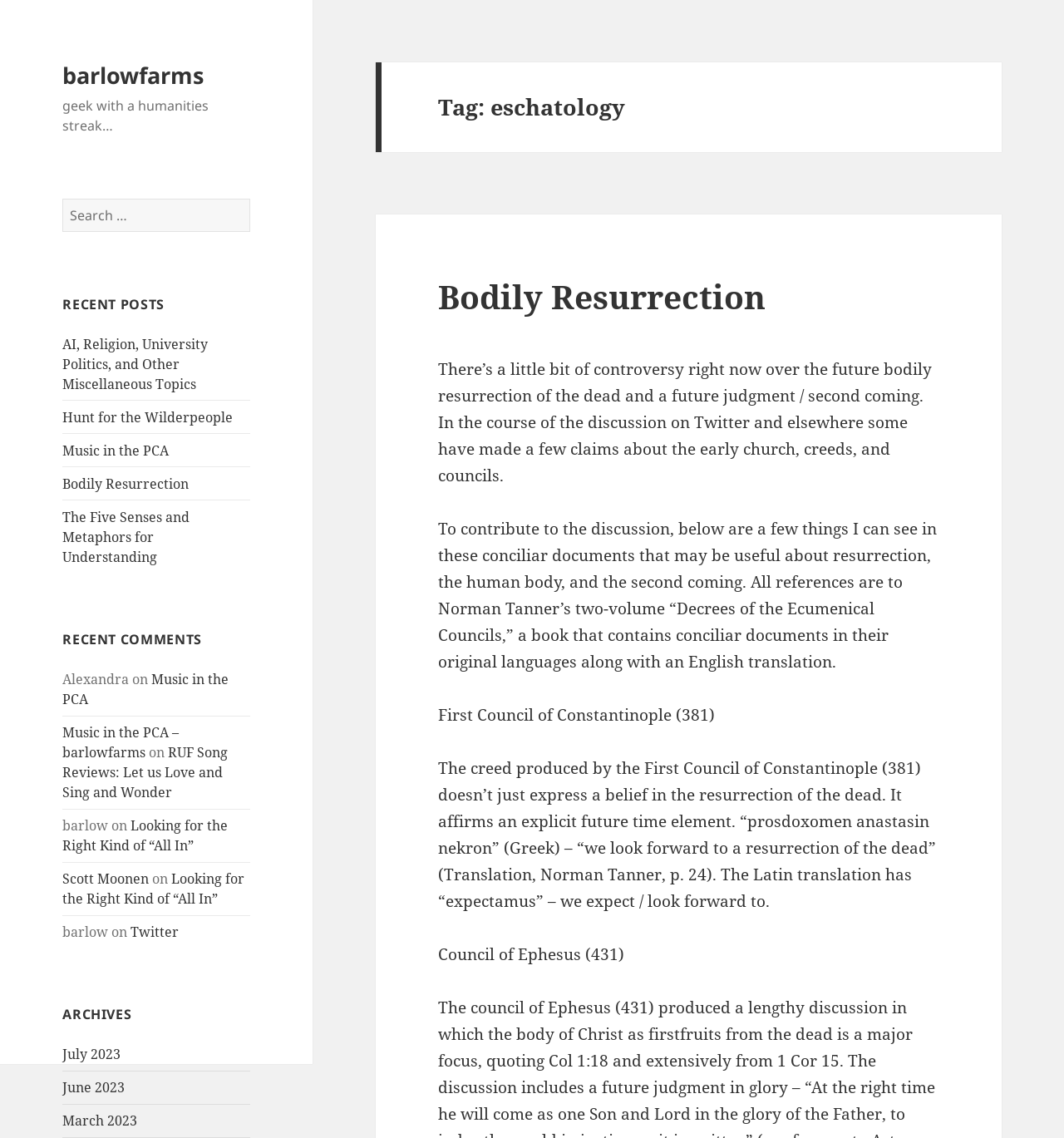Please identify the bounding box coordinates of the element's region that needs to be clicked to fulfill the following instruction: "Check the recent comment by Alexandra". The bounding box coordinates should consist of four float numbers between 0 and 1, i.e., [left, top, right, bottom].

[0.059, 0.589, 0.121, 0.605]